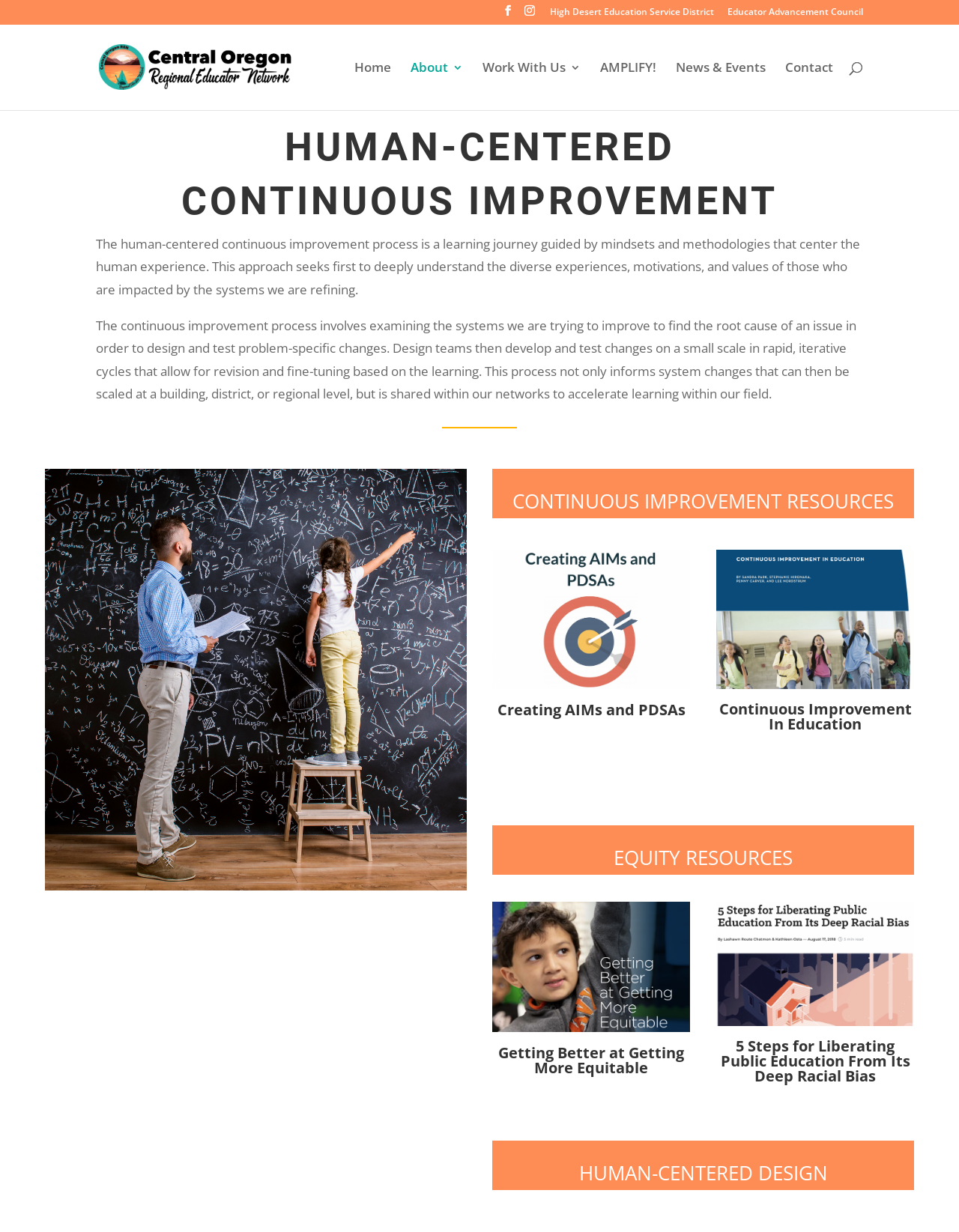Analyze the image and deliver a detailed answer to the question: What is the topic of the section with the heading 'EQUITY RESOURCES'?

I saw the heading 'EQUITY RESOURCES' on the webpage and then read the text and headings in this section, which suggest that the topic is about getting more equitable, with specific resources and steps provided.